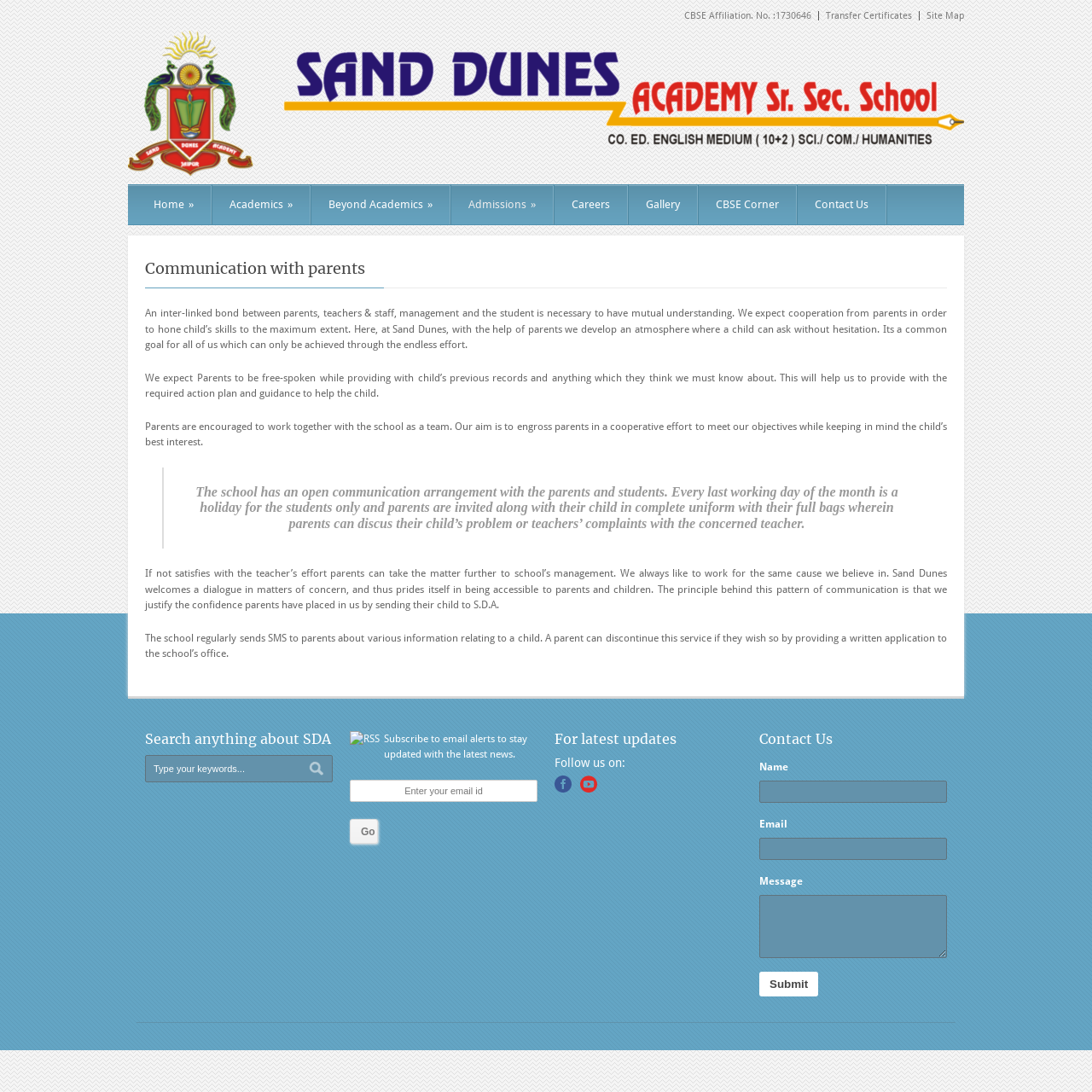Consider the image and give a detailed and elaborate answer to the question: 
What is the role of parents in the school's communication system?

According to the webpage, parents are encouraged to work together with the school as a team to achieve the best interest of the child. This is mentioned in the static text element 'Parents are encouraged to work together with the school as a team. Our aim is to engross parents in a cooperative effort to meet our objectives while keeping in mind the child’s best interest.'